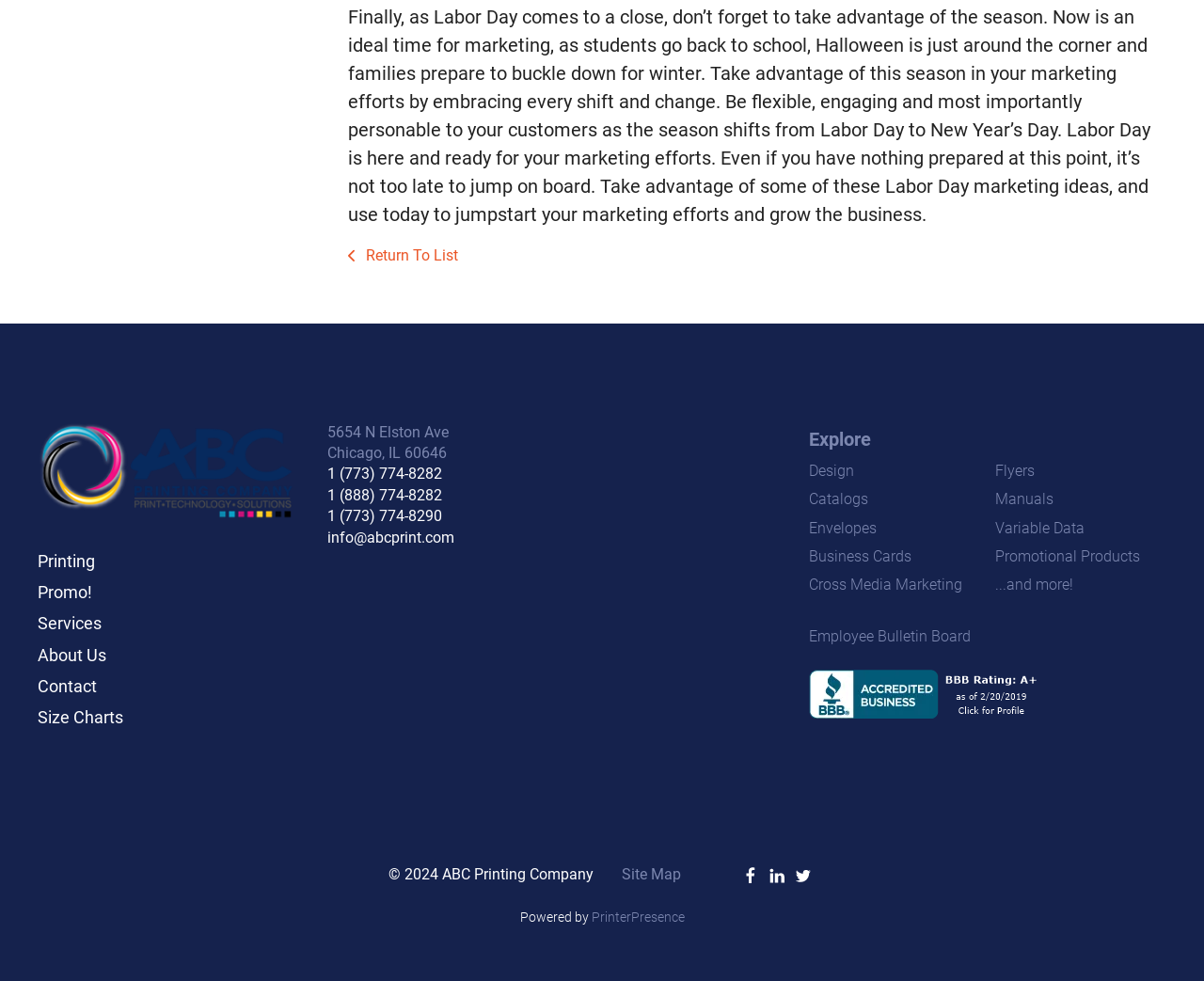Find the bounding box coordinates for the area you need to click to carry out the instruction: "Visit ABC Printing Company". The coordinates should be four float numbers between 0 and 1, indicated as [left, top, right, bottom].

[0.031, 0.47, 0.248, 0.489]